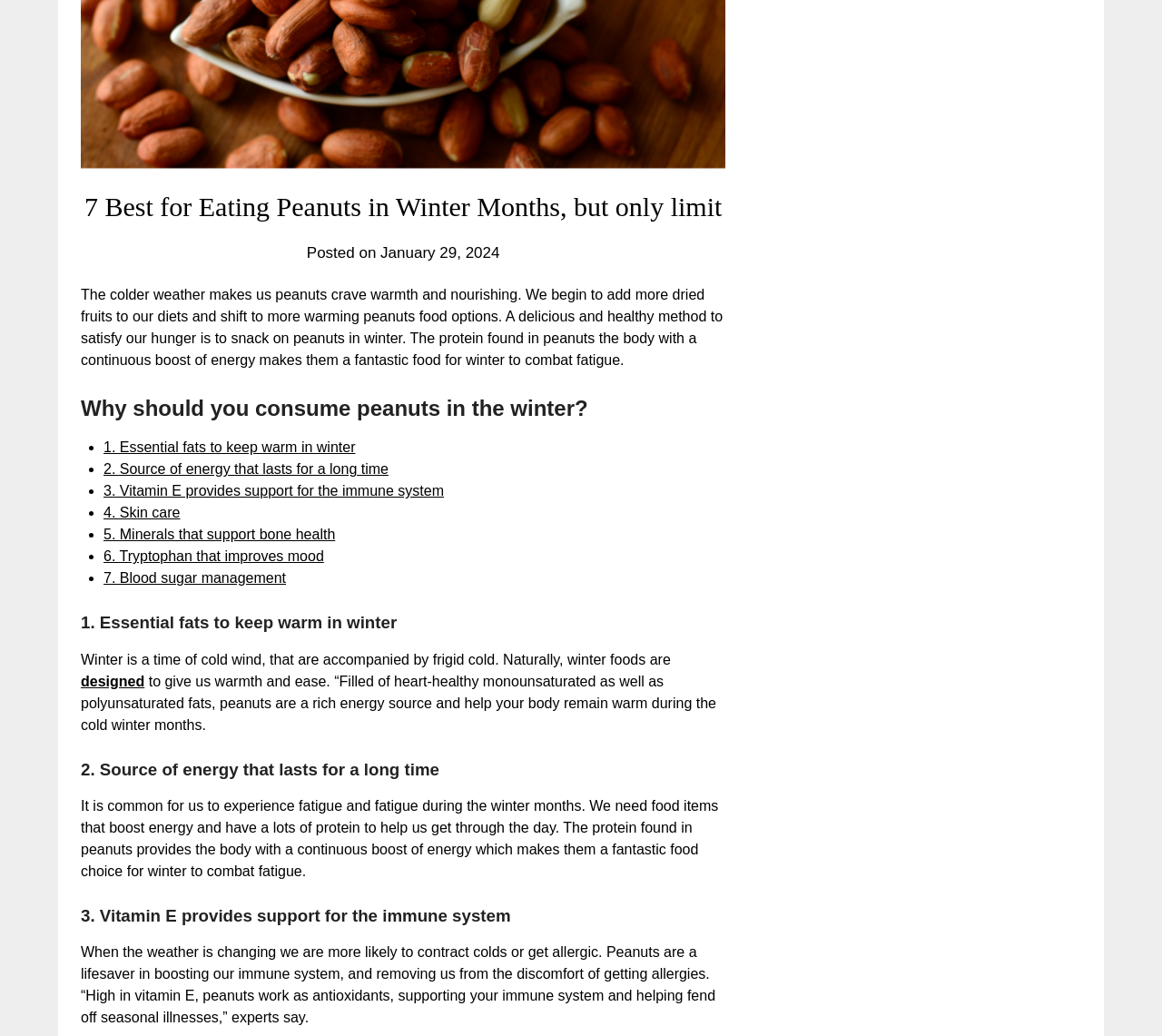Find the coordinates for the bounding box of the element with this description: "7. Blood sugar management".

[0.089, 0.551, 0.246, 0.566]